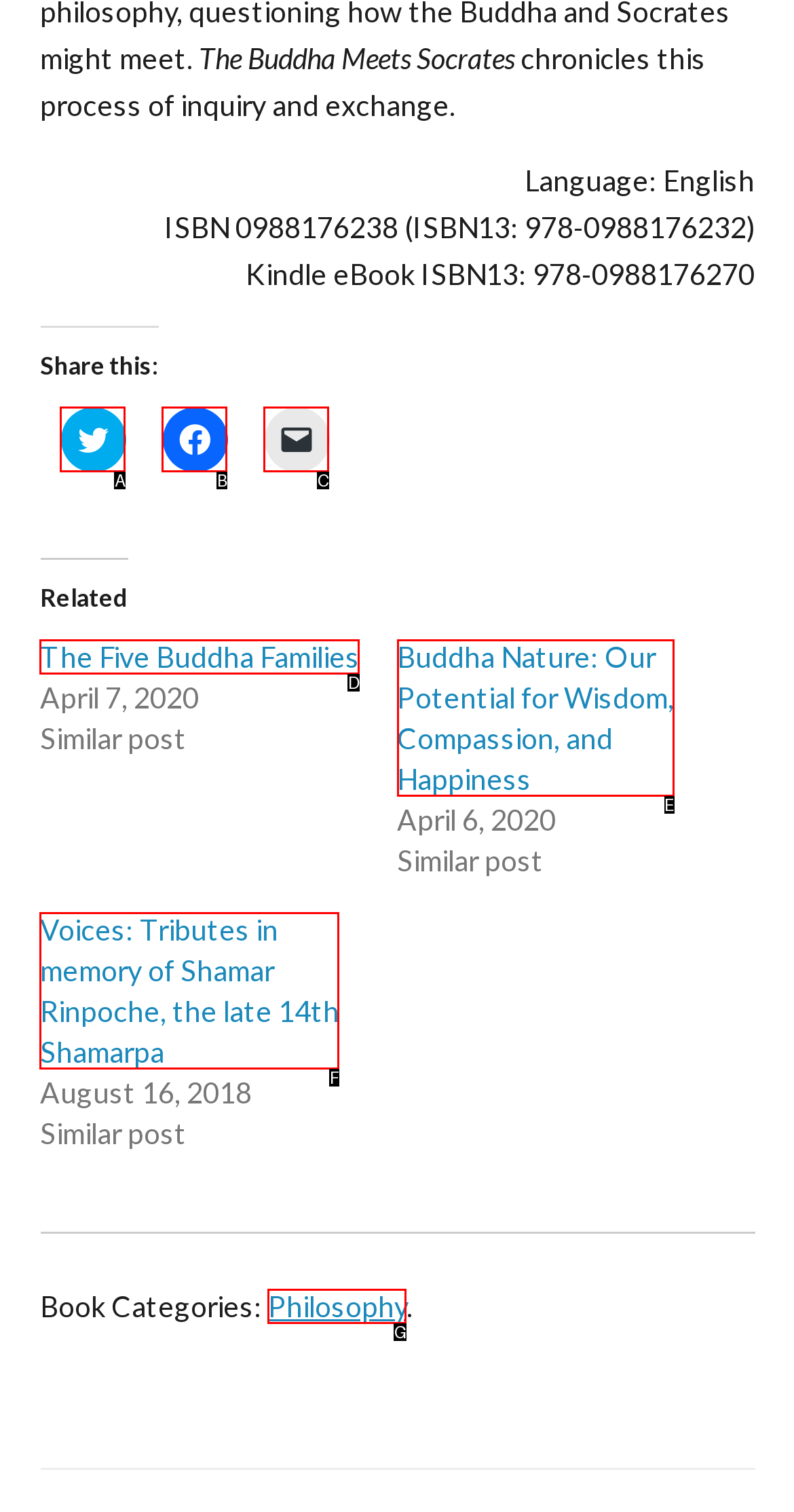Find the HTML element that corresponds to the description: December 27, 2023December 27, 2023. Indicate your selection by the letter of the appropriate option.

None